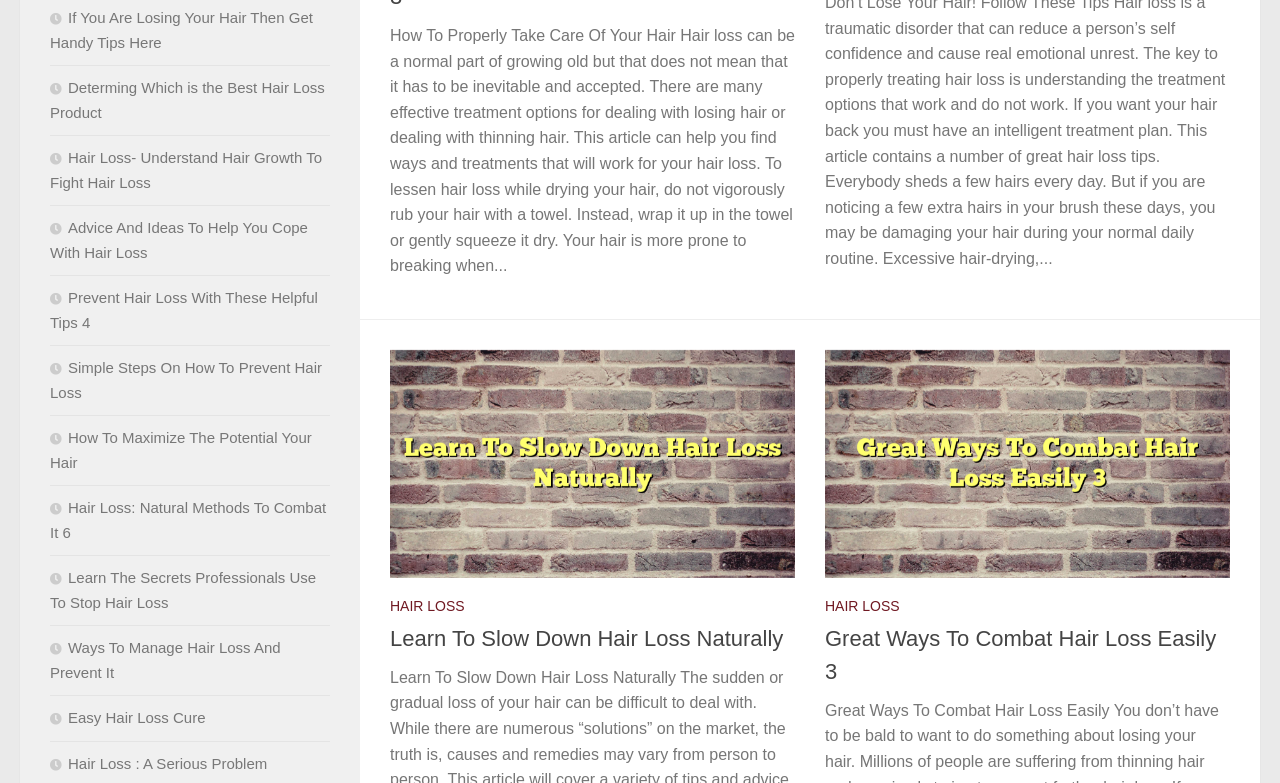What is the title of the first article on the webpage?
Look at the webpage screenshot and answer the question with a detailed explanation.

The first article on the webpage has a heading element with the text 'Learn To Slow Down Hair Loss Naturally'. This heading is located at the top of the webpage and has a bounding box coordinate of [0.305, 0.794, 0.621, 0.836].